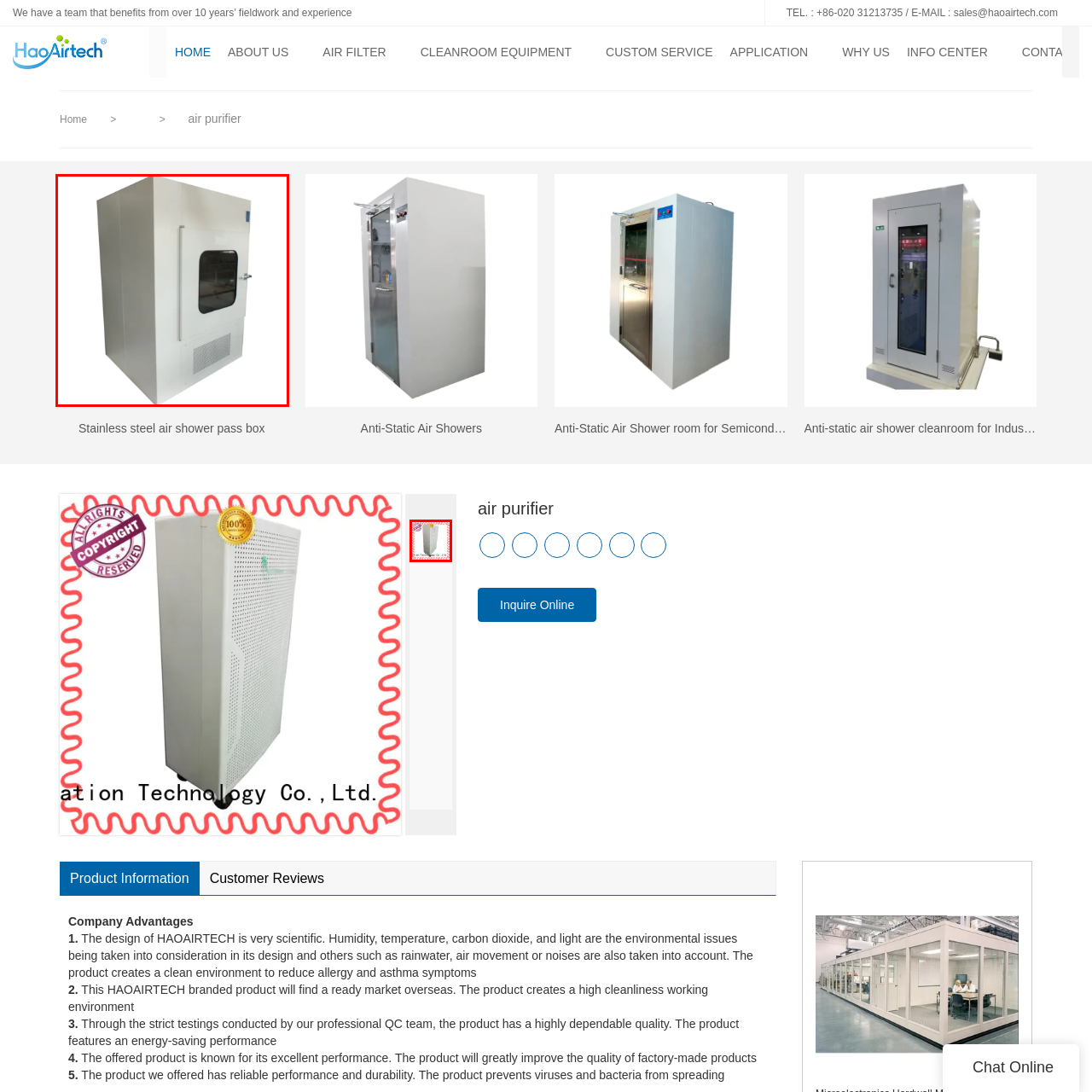Study the image surrounded by the red bounding box and respond as thoroughly as possible to the following question, using the image for reference: What is the function of the grille at the bottom?

The grille at the bottom of the pass box is part of the ventilation system, which plays a crucial role in maintaining air quality by filtering and circulating air effectively within the cleanroom.